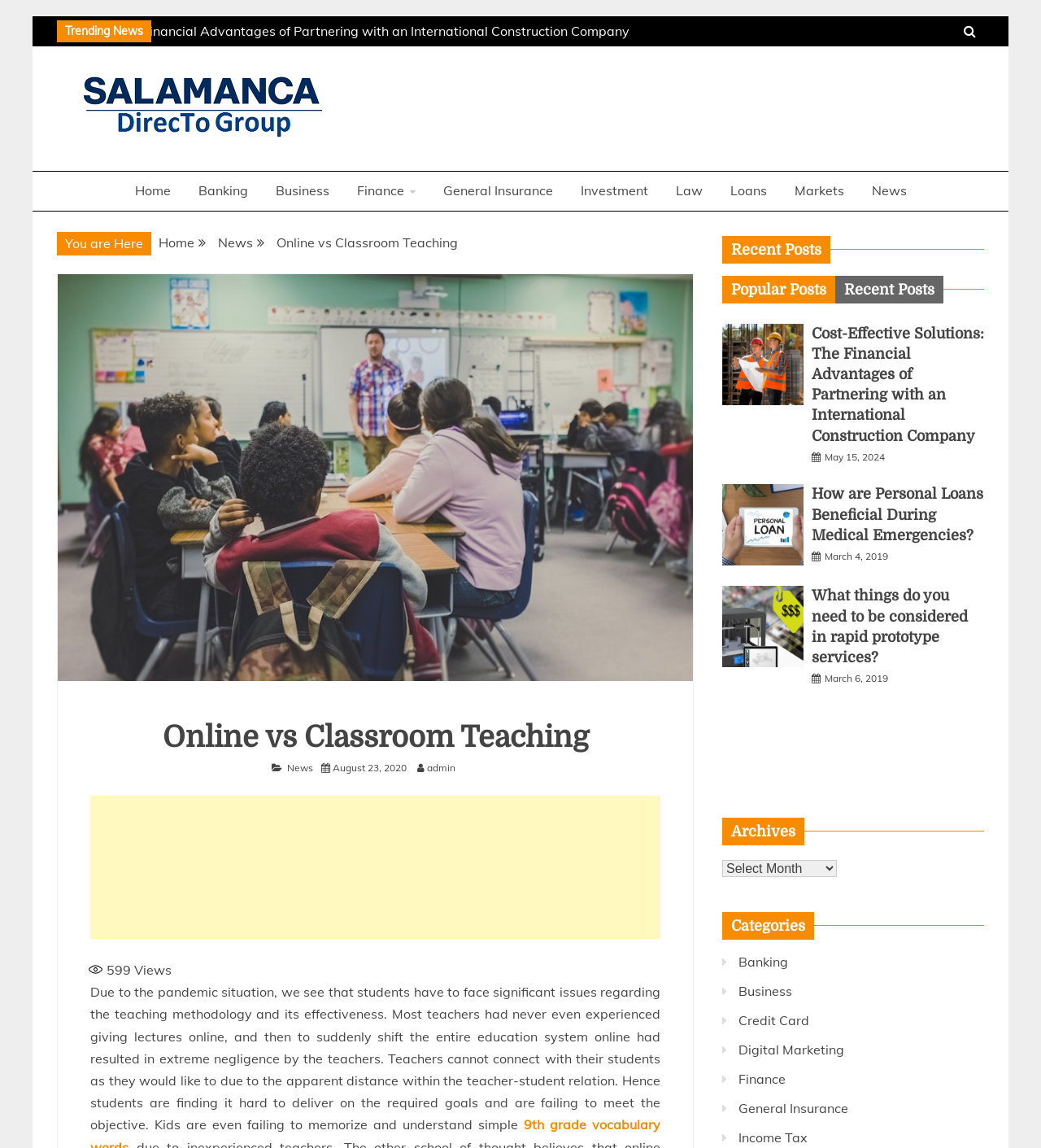Please identify the bounding box coordinates of the clickable region that I should interact with to perform the following instruction: "Read the 'Online vs Classroom Teaching' article". The coordinates should be expressed as four float numbers between 0 and 1, i.e., [left, top, right, bottom].

[0.087, 0.628, 0.634, 0.662]